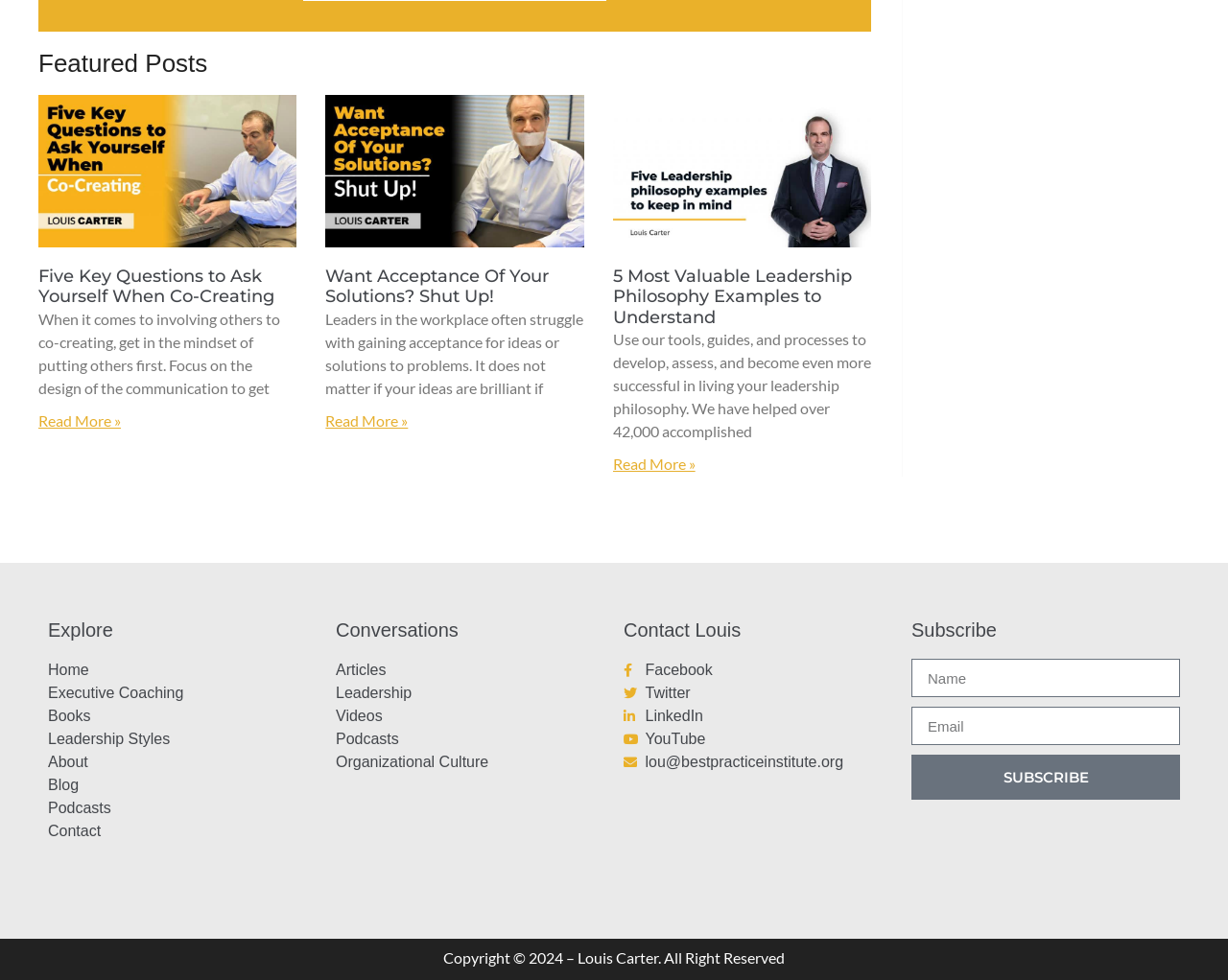Pinpoint the bounding box coordinates of the clickable area needed to execute the instruction: "Explore the Home page". The coordinates should be specified as four float numbers between 0 and 1, i.e., [left, top, right, bottom].

[0.039, 0.673, 0.258, 0.696]